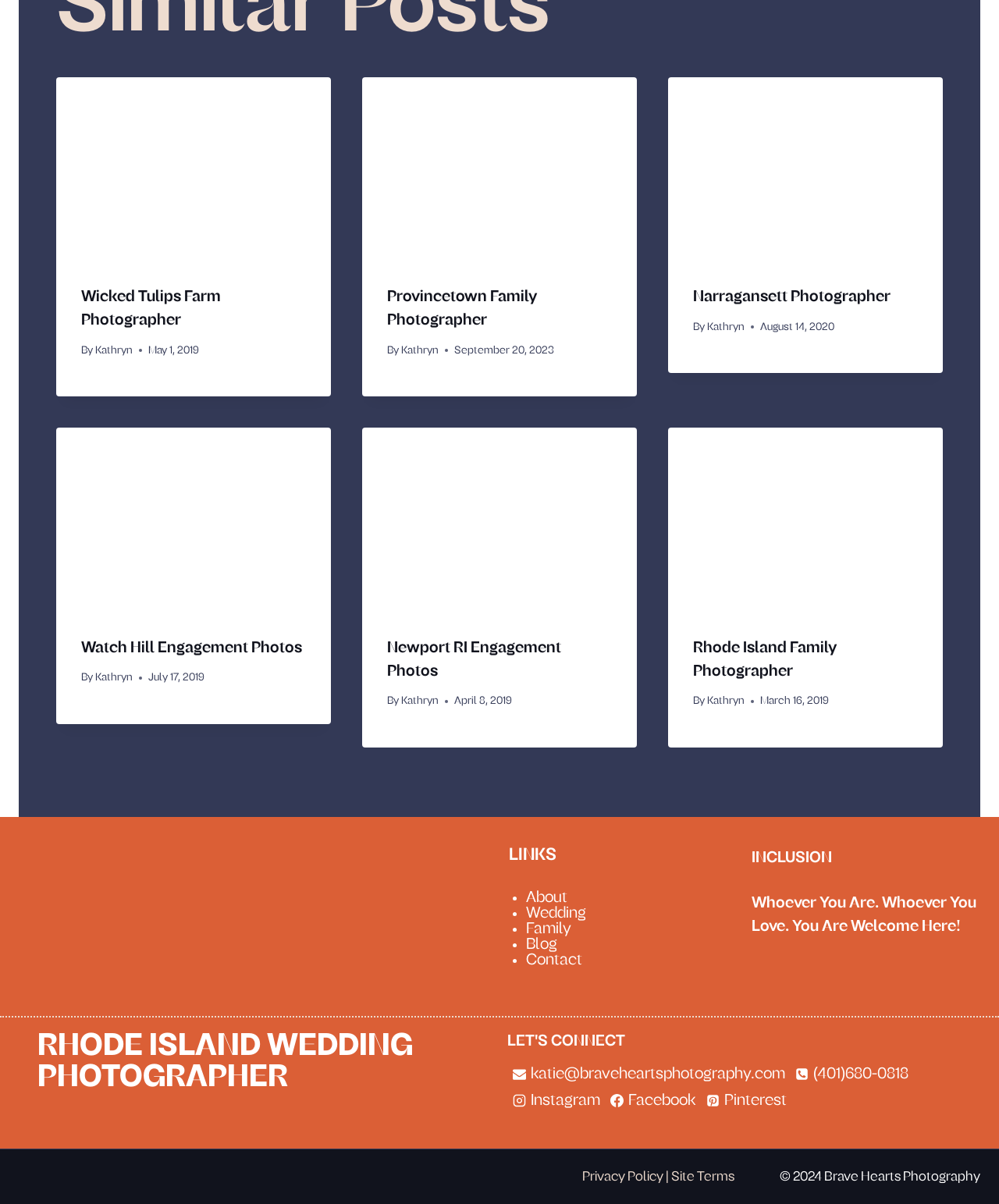Determine the bounding box coordinates of the region I should click to achieve the following instruction: "Read About". Ensure the bounding box coordinates are four float numbers between 0 and 1, i.e., [left, top, right, bottom].

[0.527, 0.739, 0.568, 0.752]